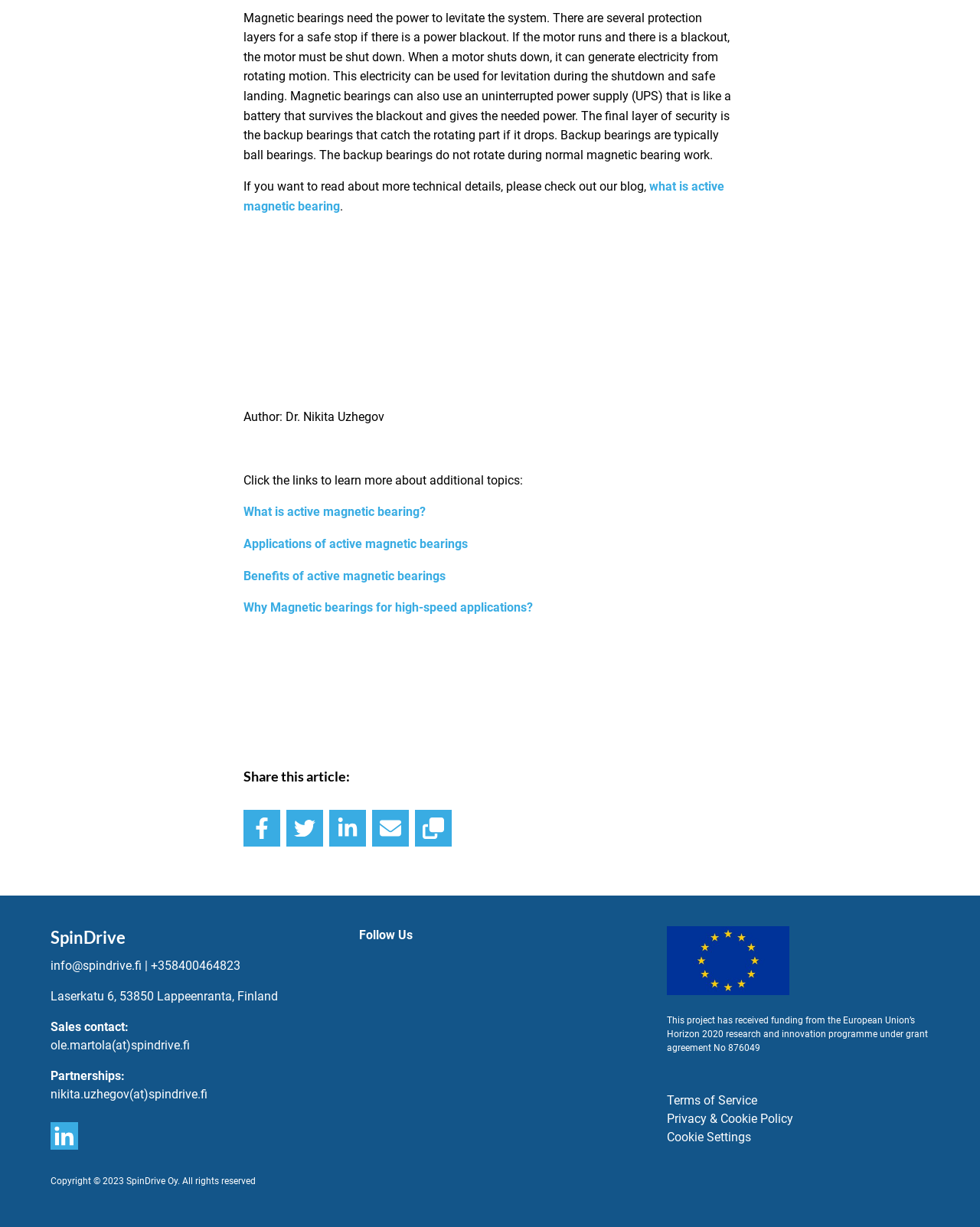Please find the bounding box coordinates of the element that you should click to achieve the following instruction: "View terms of service". The coordinates should be presented as four float numbers between 0 and 1: [left, top, right, bottom].

[0.681, 0.891, 0.773, 0.903]